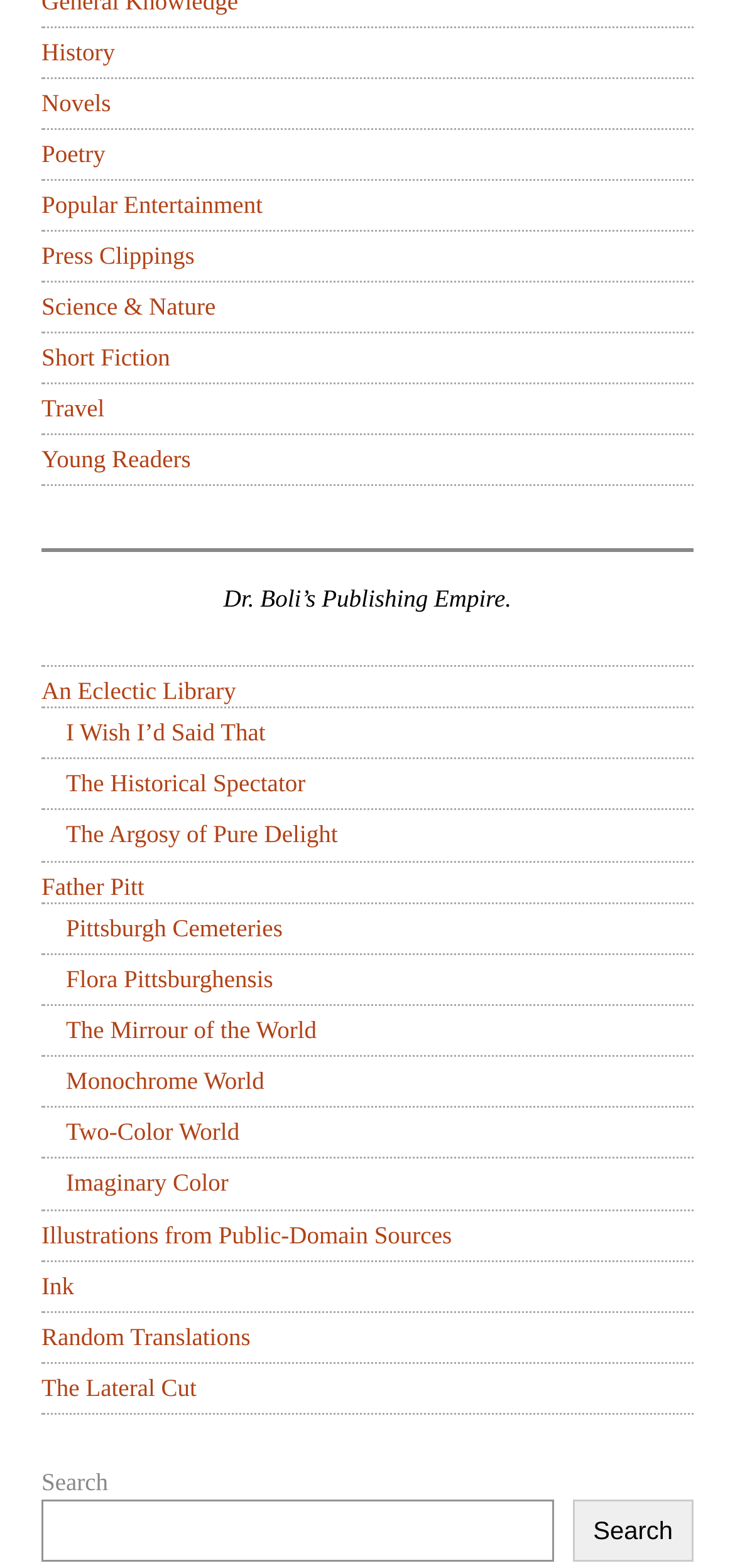Determine the bounding box coordinates of the clickable element to achieve the following action: 'Search for something'. Provide the coordinates as four float values between 0 and 1, formatted as [left, top, right, bottom].

[0.056, 0.956, 0.753, 0.996]